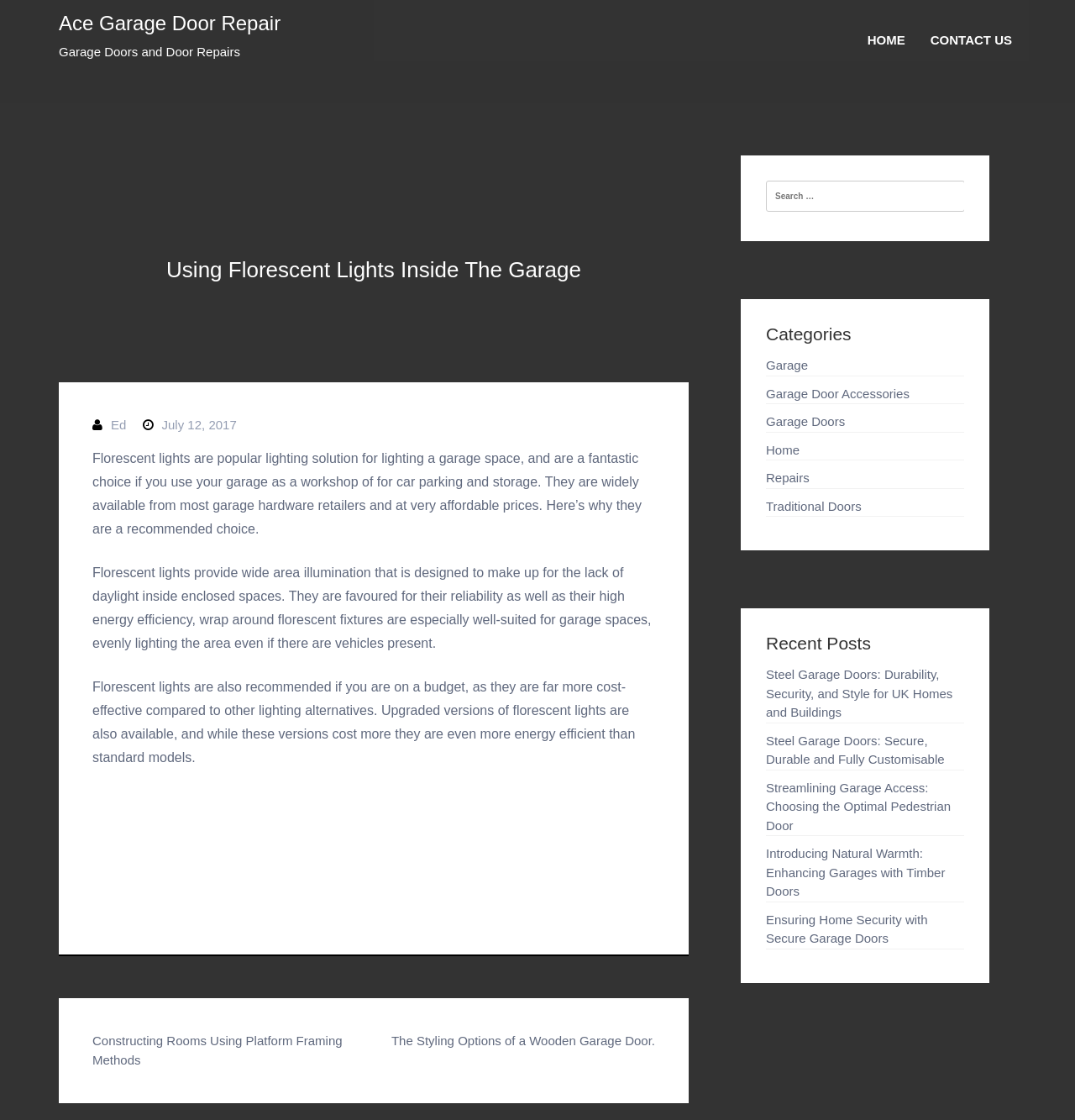What is the name of the garage door repair company?
Using the image, elaborate on the answer with as much detail as possible.

The name of the garage door repair company can be found in the heading element at the top of the webpage, which reads 'Ace Garage Door Repair'. This is also a link that likely leads to the company's homepage.